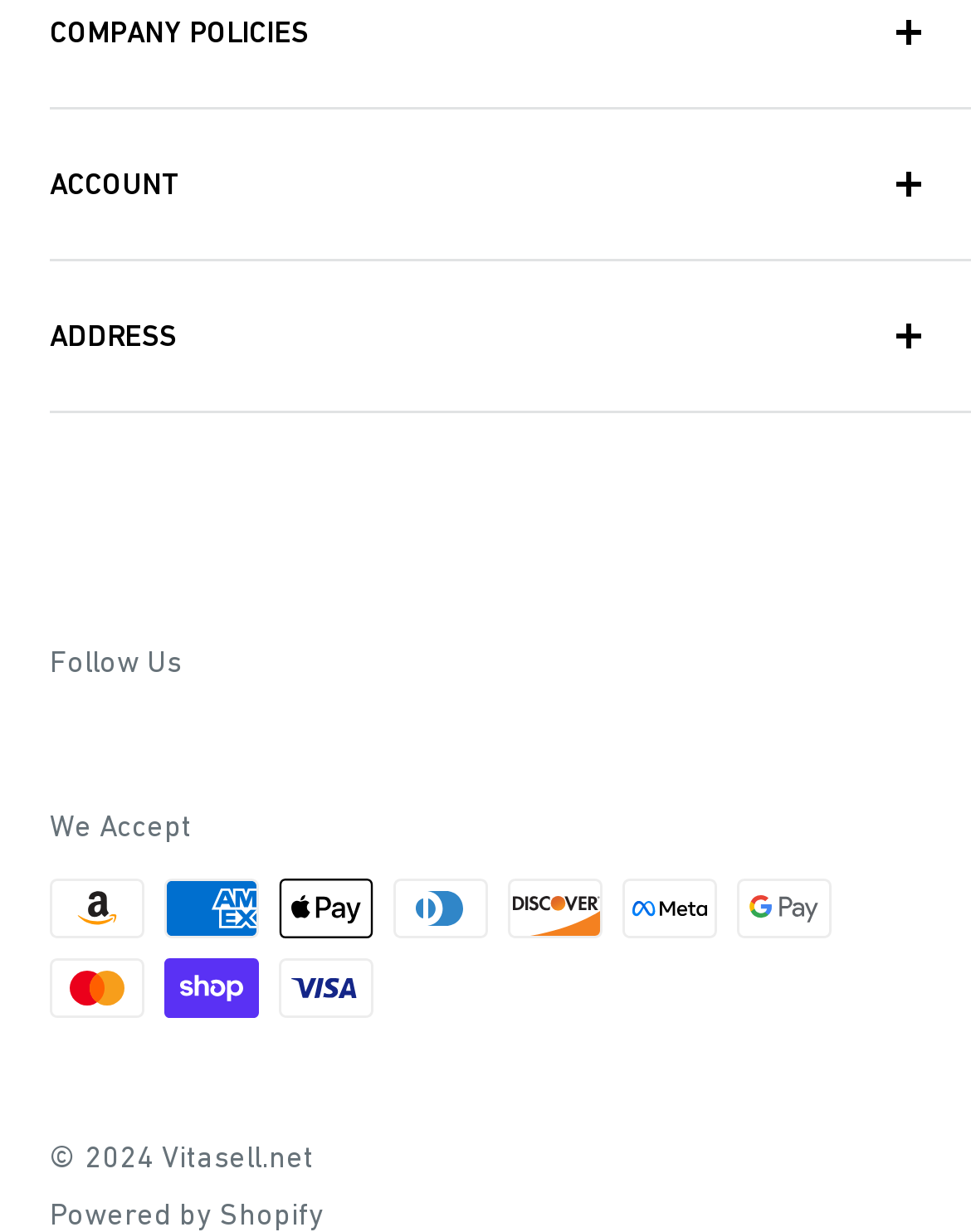What payment methods are accepted?
Answer the question with a single word or phrase by looking at the picture.

Multiple